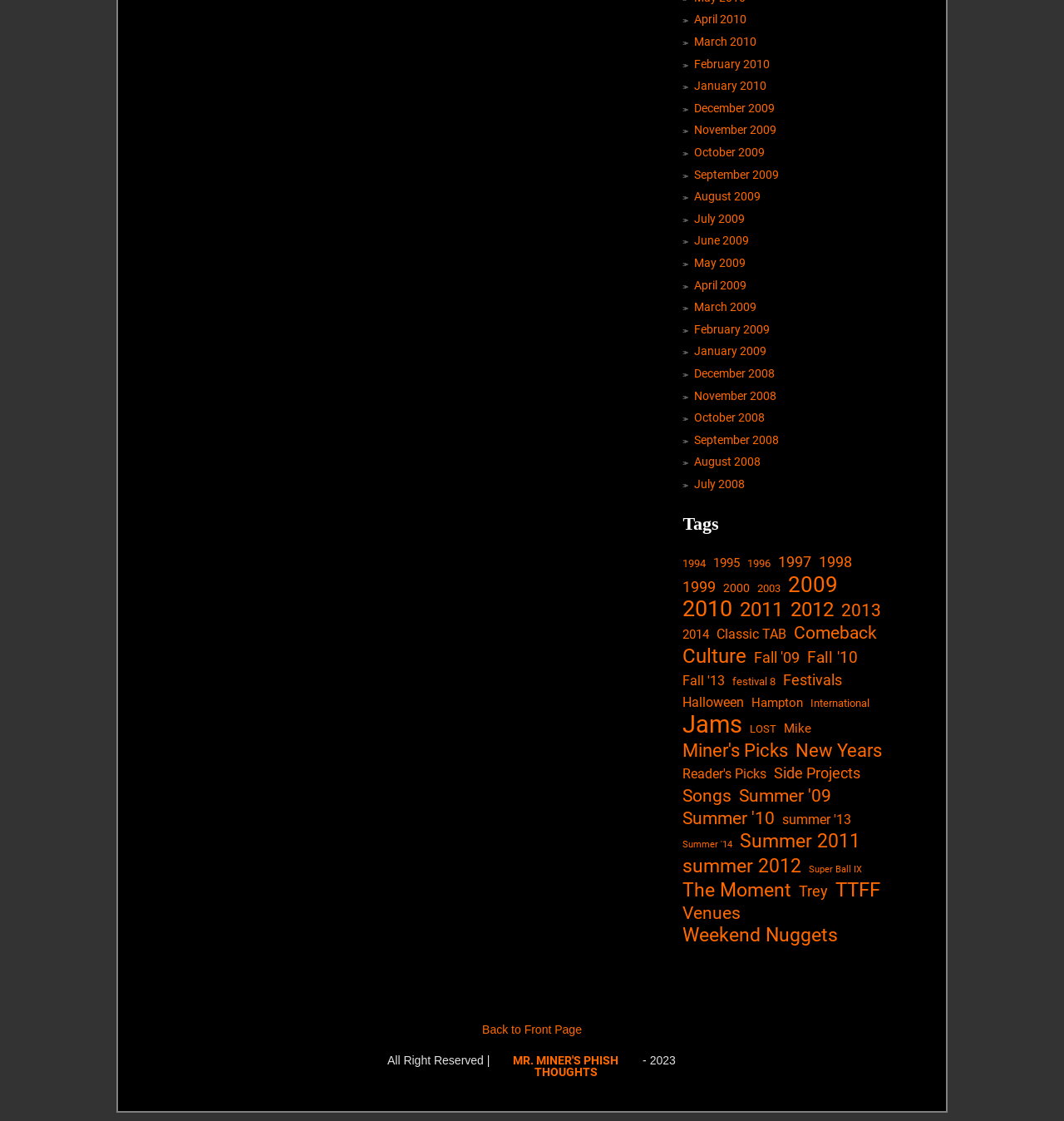Find and specify the bounding box coordinates that correspond to the clickable region for the instruction: "Visit the 'MR. MINER'S PHISH THOUGHTS' page".

[0.482, 0.94, 0.581, 0.962]